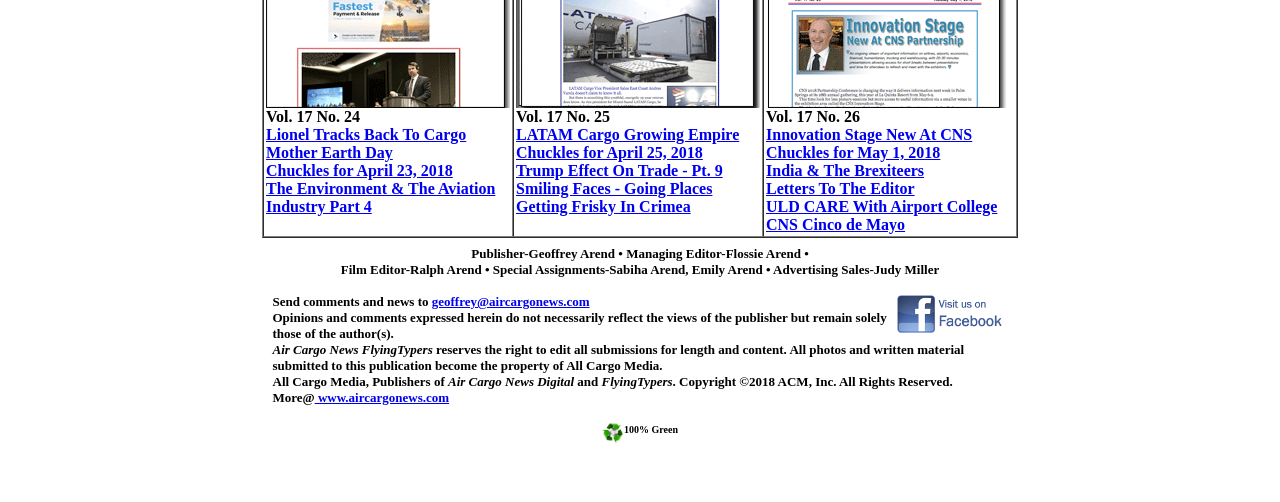Utilize the details in the image to give a detailed response to the question: What is the copyright year of the publication?

I found this answer by looking at the StaticText element with ID 307, which mentions 'Copyright ©2018 ACM, Inc. All Rights Reserved'.